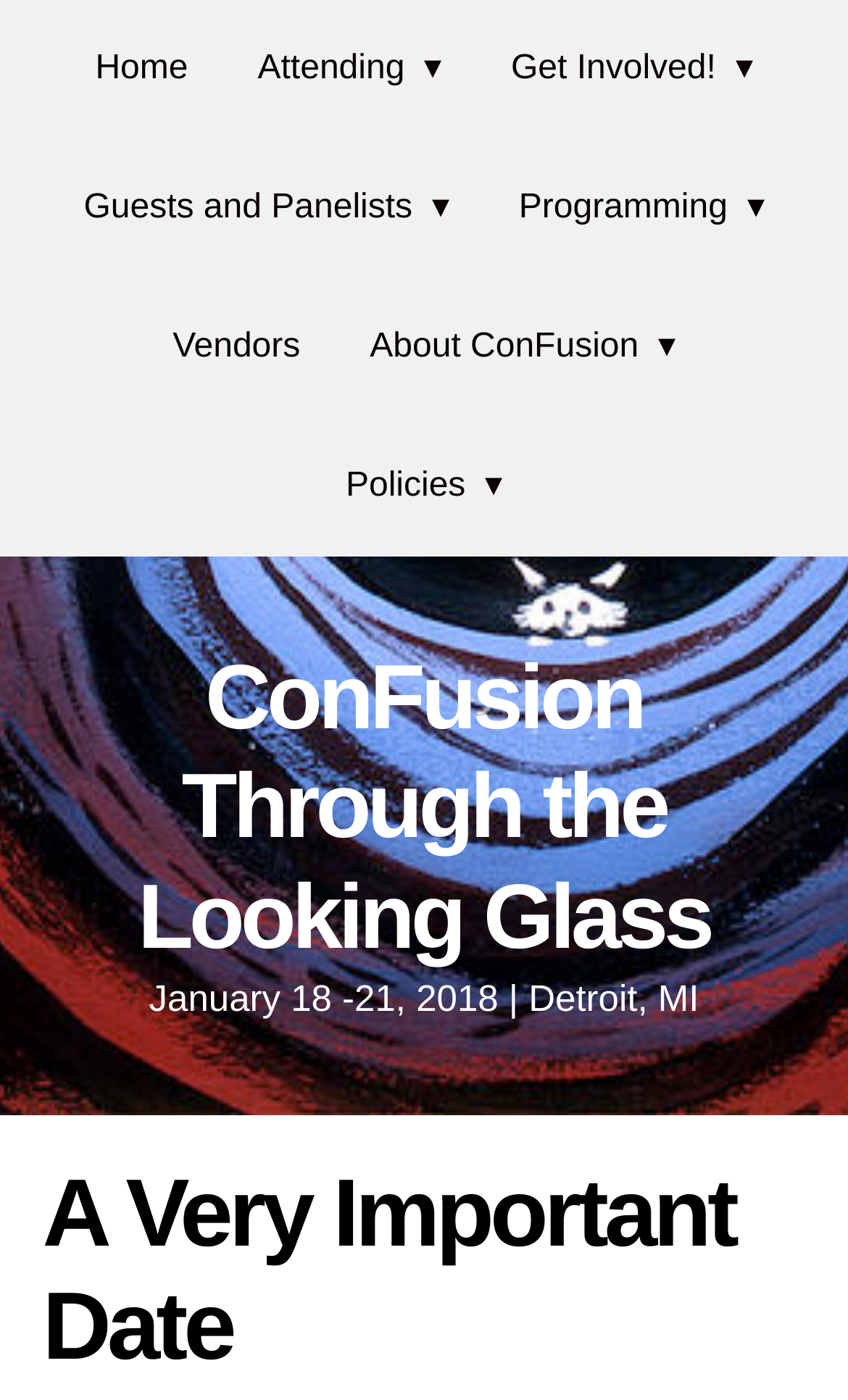Please look at the image and answer the question with a detailed explanation: What is the name of the event?

I found the name of the event by looking at the link element 'ConFusion Through the Looking Glass' which is a prominent link on the webpage, and also by looking at the heading element 'A Very Important Date' which suggests that the event is ConFusion Through the Looking Glass.